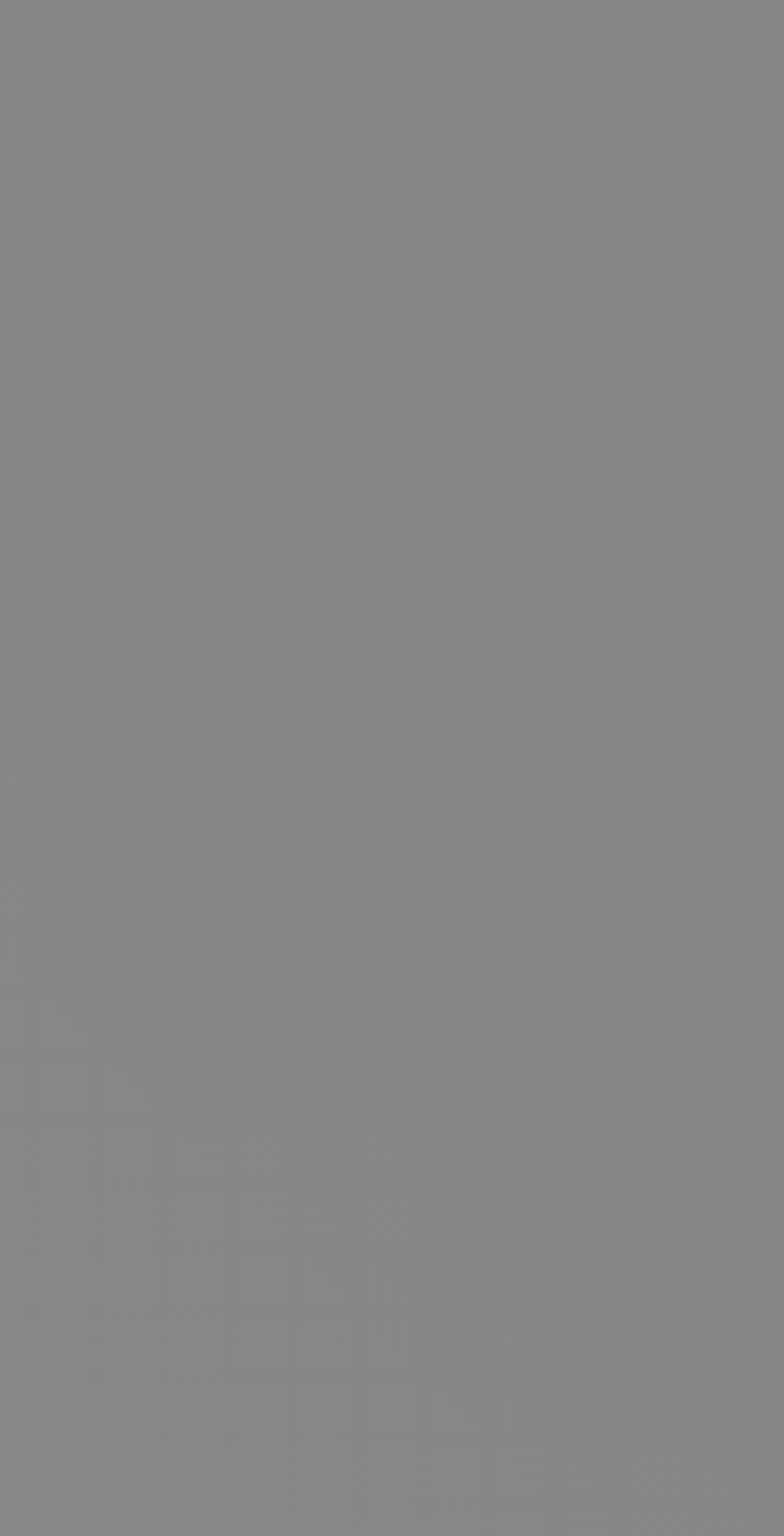Locate the bounding box coordinates of the clickable element to fulfill the following instruction: "Explore large roots for large cannabis harvests". Provide the coordinates as four float numbers between 0 and 1 in the format [left, top, right, bottom].

[0.041, 0.377, 0.323, 0.455]